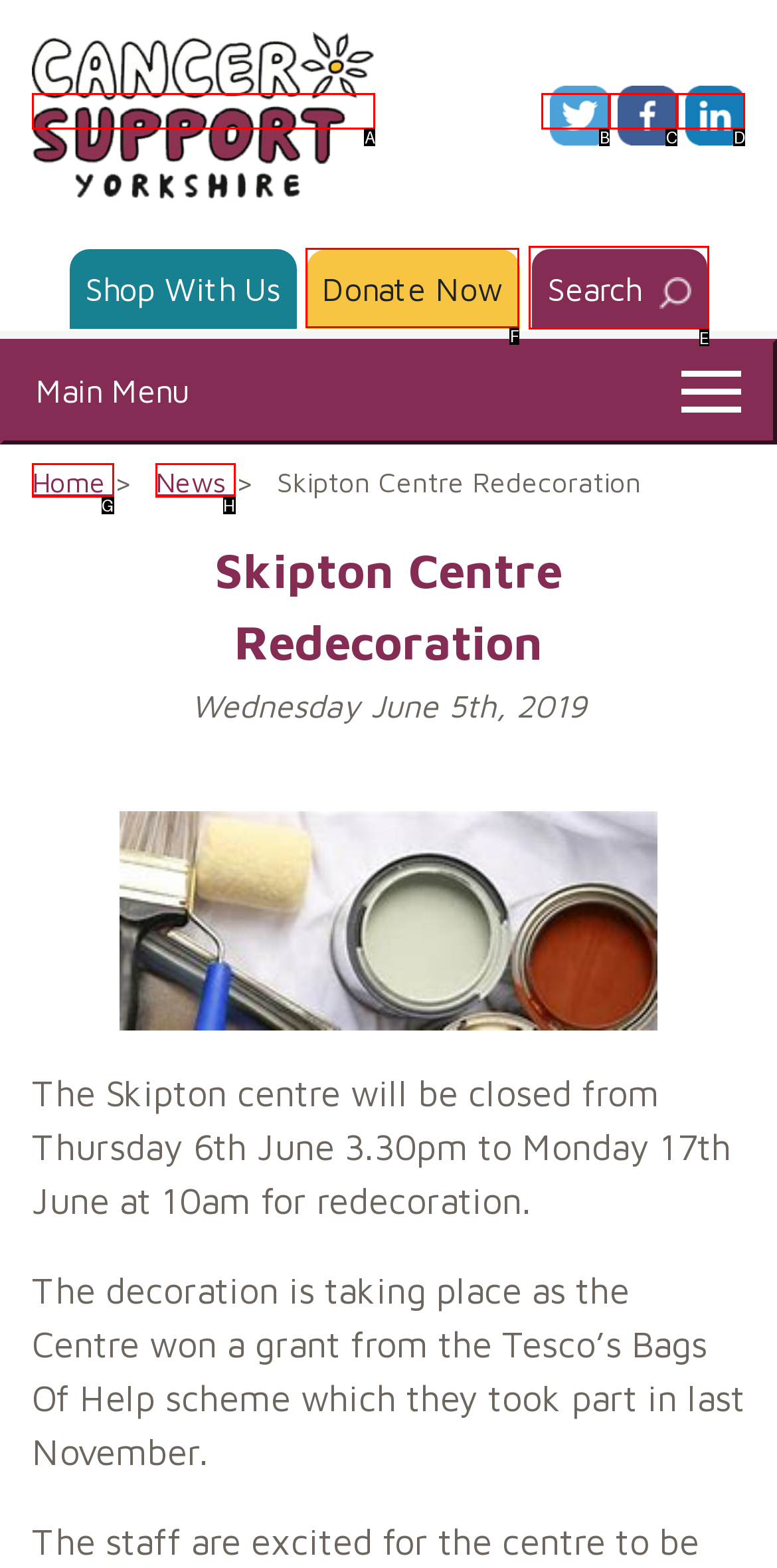Select the correct HTML element to complete the following task: Read about Climate Change
Provide the letter of the choice directly from the given options.

None